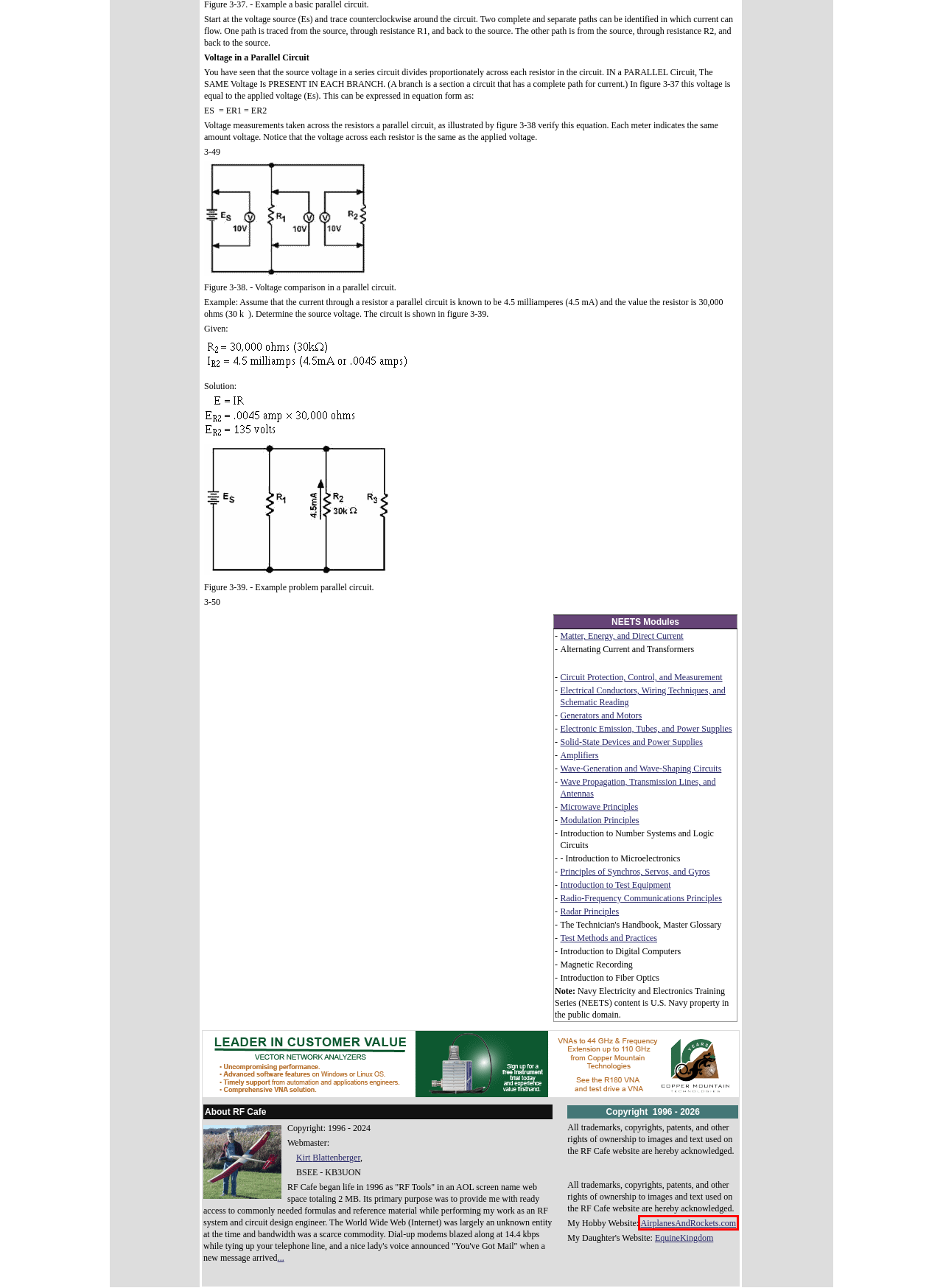Look at the given screenshot of a webpage with a red rectangle bounding box around a UI element. Pick the description that best matches the new webpage after clicking the element highlighted. The descriptions are:
A. Smith Chart™ for Excel™ Combo Version - RF Cafe
B. About RF Cafe & Disclaimer & History - RF Cafe
C. CMT Leaders in Customer Value - RF Cafe - Copper Mountain Technologies
D. Airplanes and Rockets Website Homepage (Kirt Blattenberger)
E. Windfreak Technologies, LLC | RF Testing Equipment & Accessories
F. Printed Circuit Board (PCB) Manufacturer Directory
G. Equine Kingdom - Resources for Equestrians Everywhere
H. RF Cascade Workbook™- RF Cafe

D